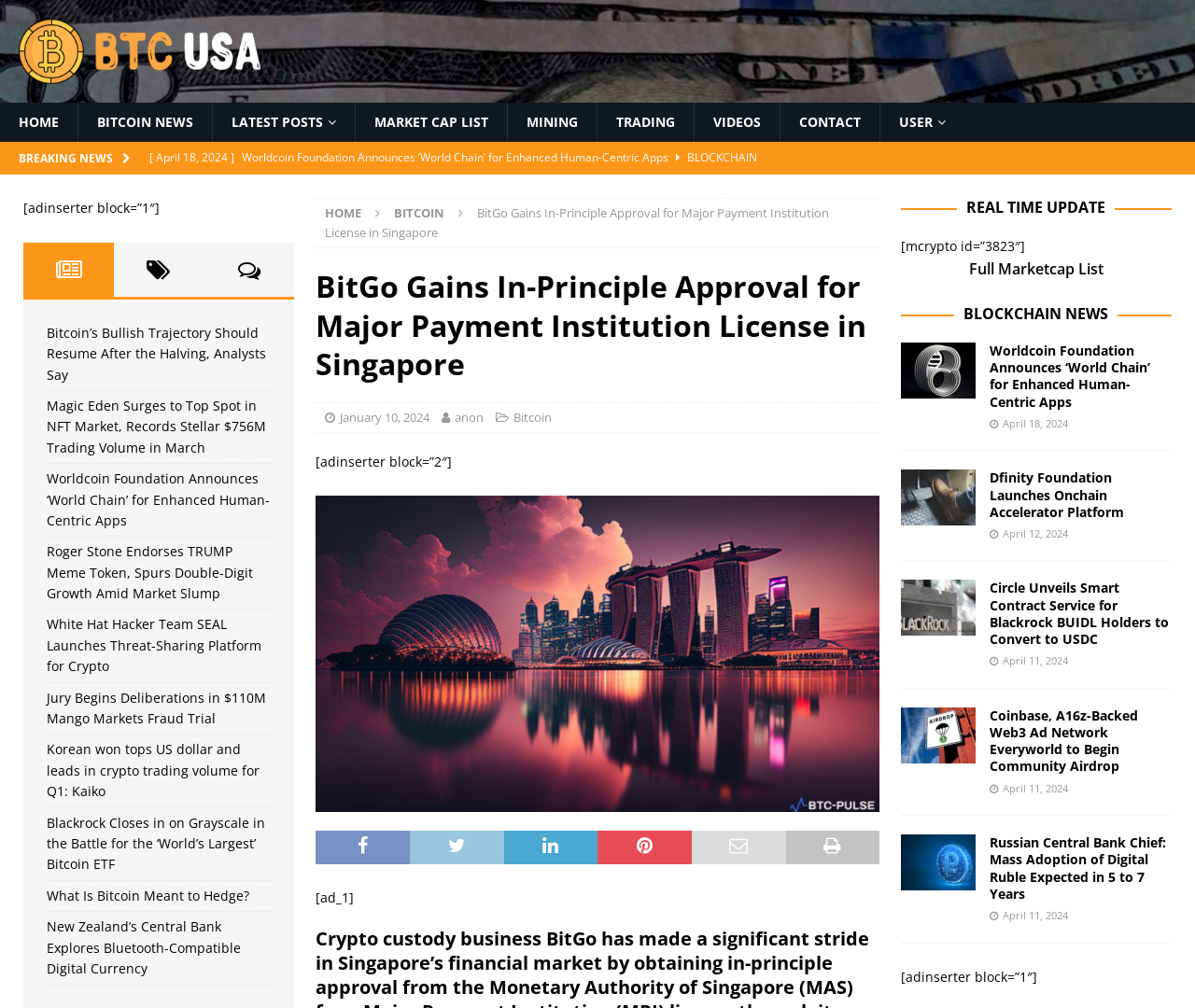How many links are there in the top navigation bar?
Using the image as a reference, deliver a detailed and thorough answer to the question.

I counted the number of link elements in the top navigation bar, which includes links to 'HOME', 'BITCOIN NEWS', 'LATEST POSTS', 'MARKET CAP LIST', 'MINING', 'TRADING', 'VIDEOS', 'CONTACT', and 'USER', totaling 9 links.